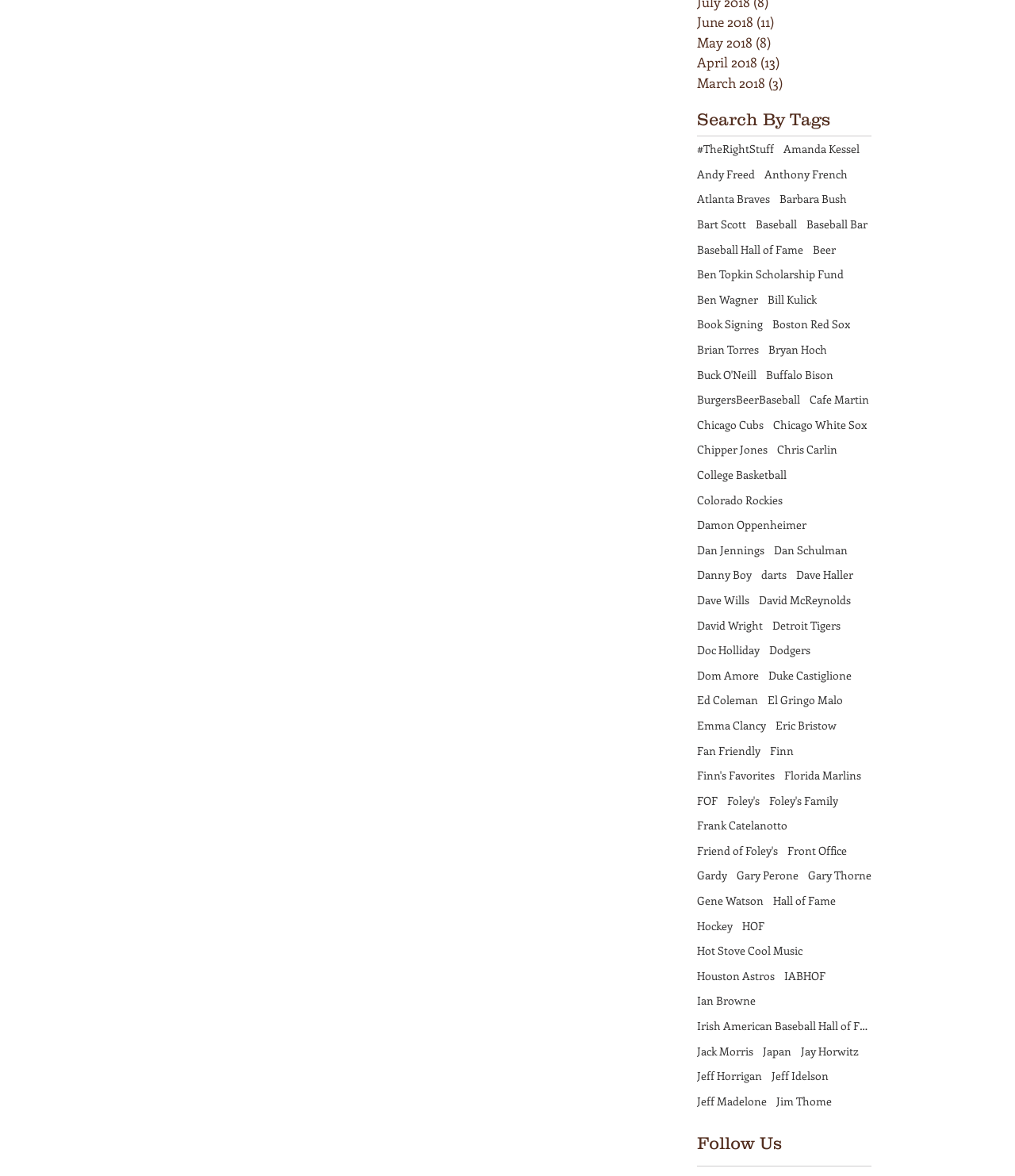Locate the bounding box coordinates of the element to click to perform the following action: 'Explore the page about Chicago Cubs'. The coordinates should be given as four float values between 0 and 1, in the form of [left, top, right, bottom].

[0.687, 0.355, 0.752, 0.368]